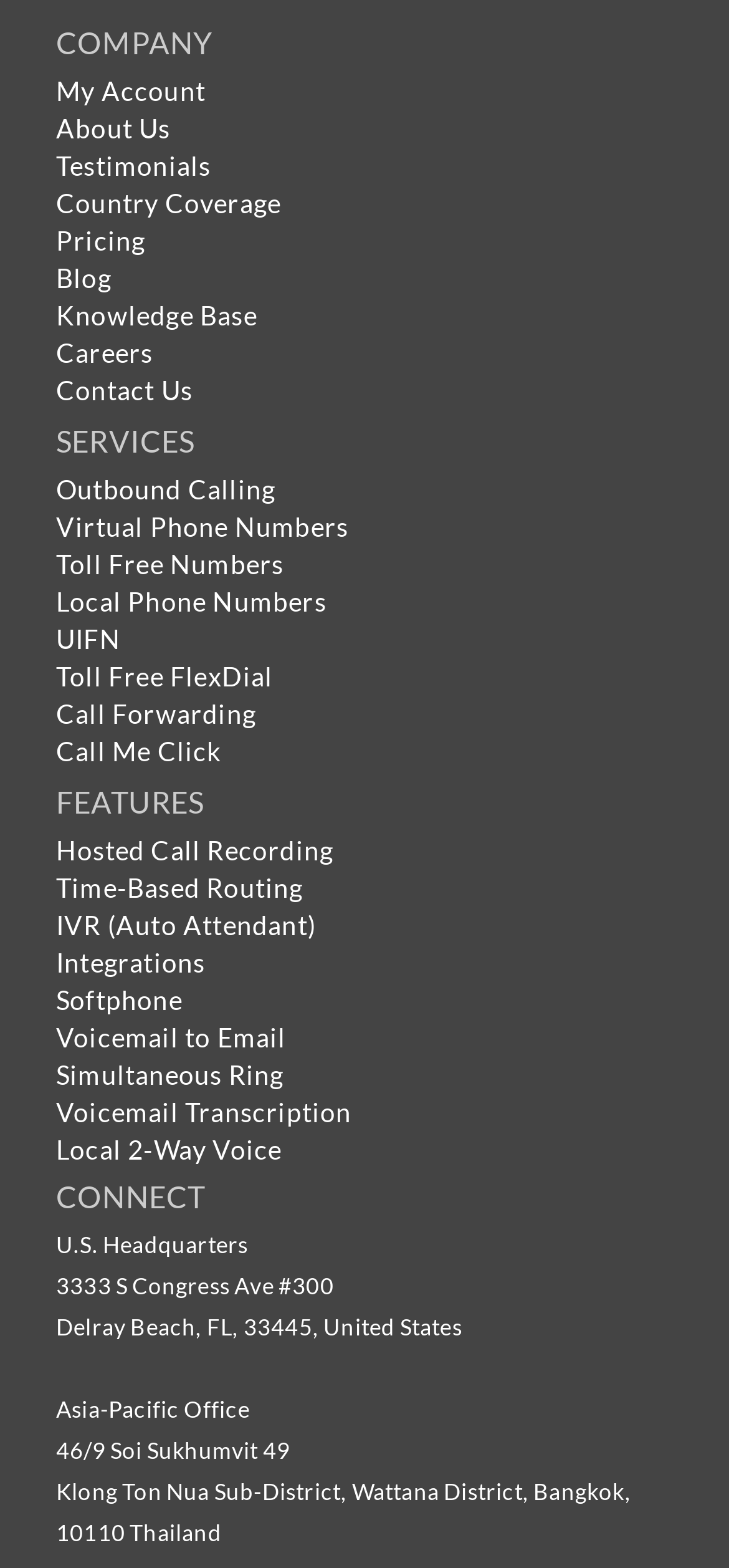What is the last service listed under 'SERVICES'?
From the screenshot, provide a brief answer in one word or phrase.

UIFN